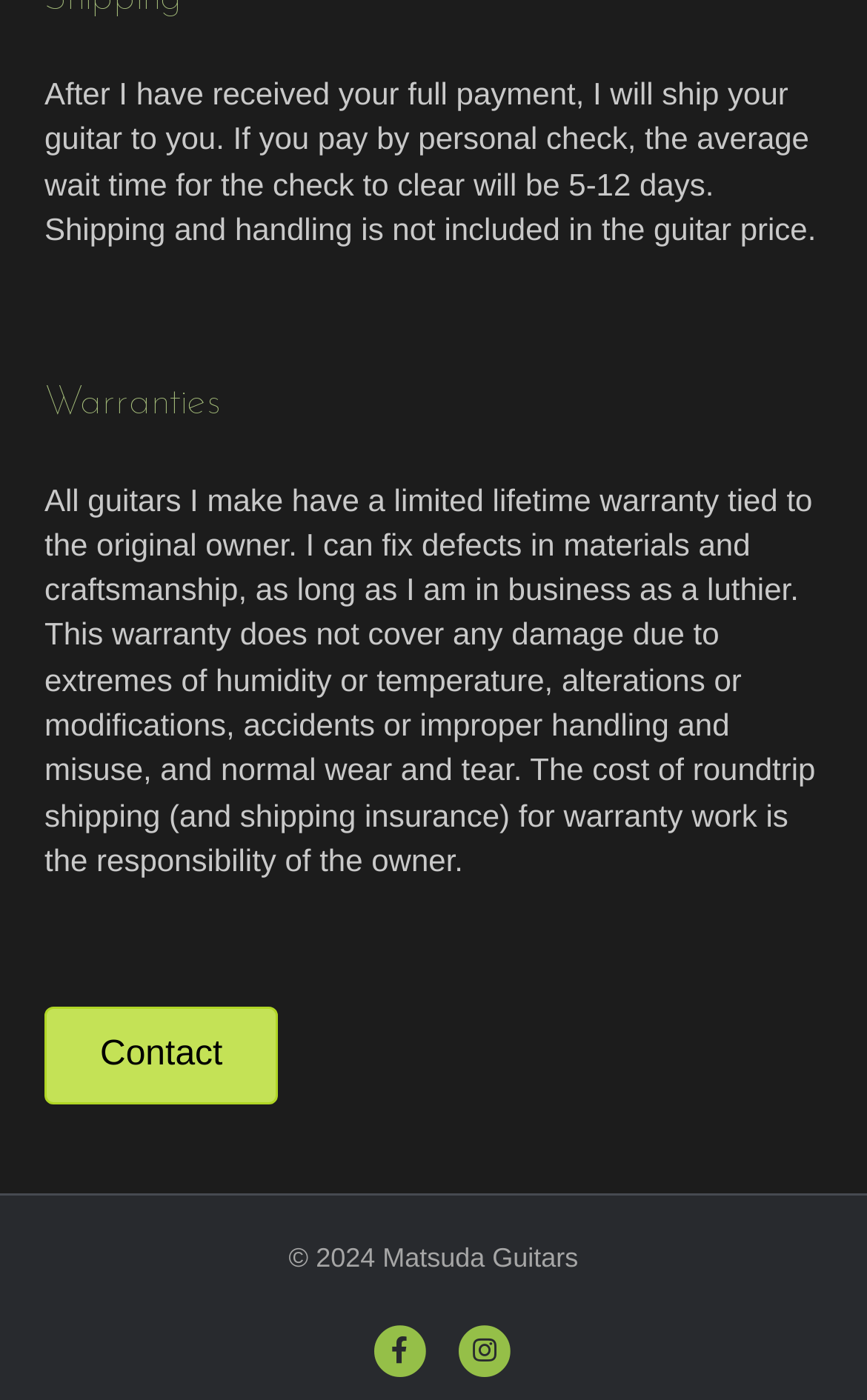Respond to the question below with a single word or phrase: What social media platforms are linked on the website?

Facebook, Instagram